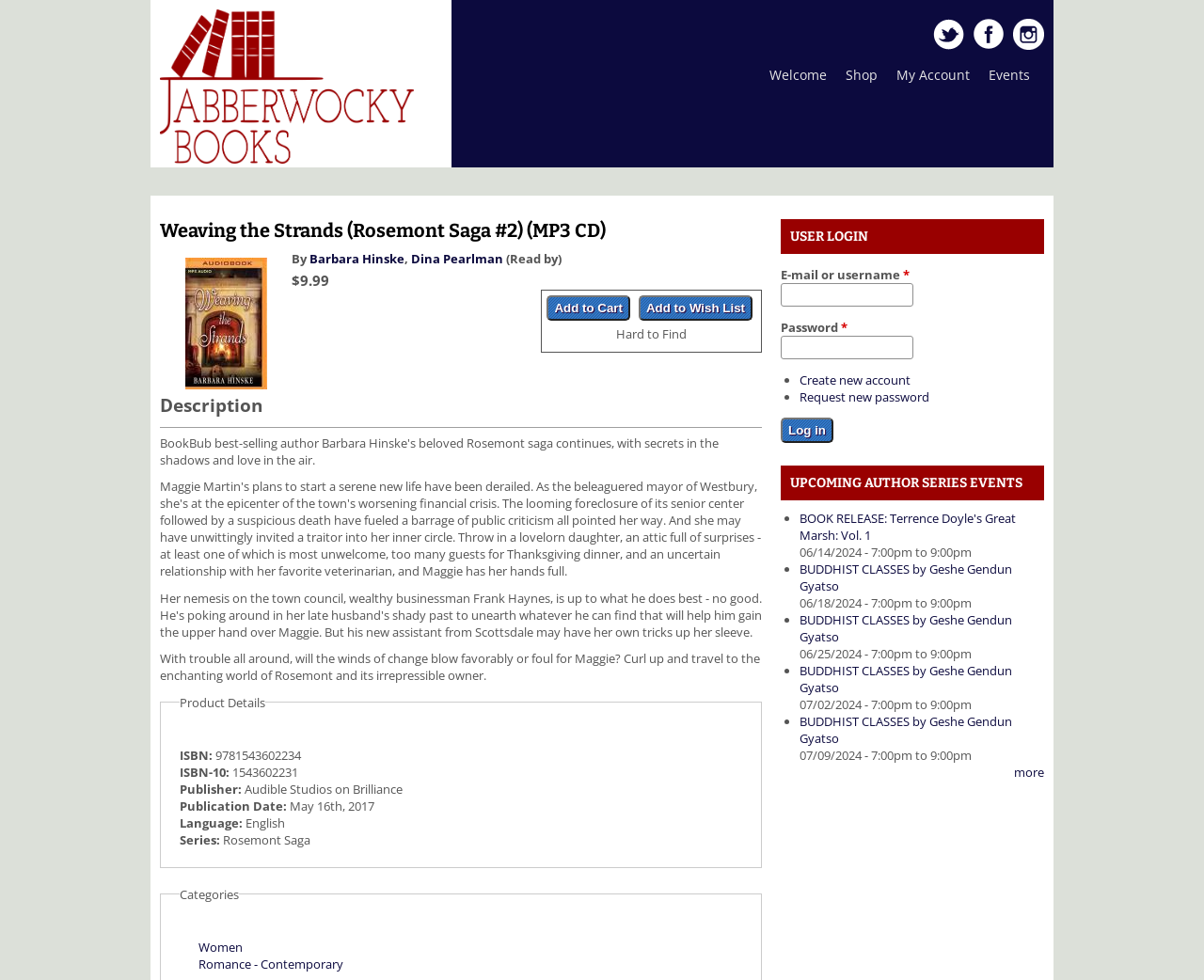What is the language of the book? Examine the screenshot and reply using just one word or a brief phrase.

English